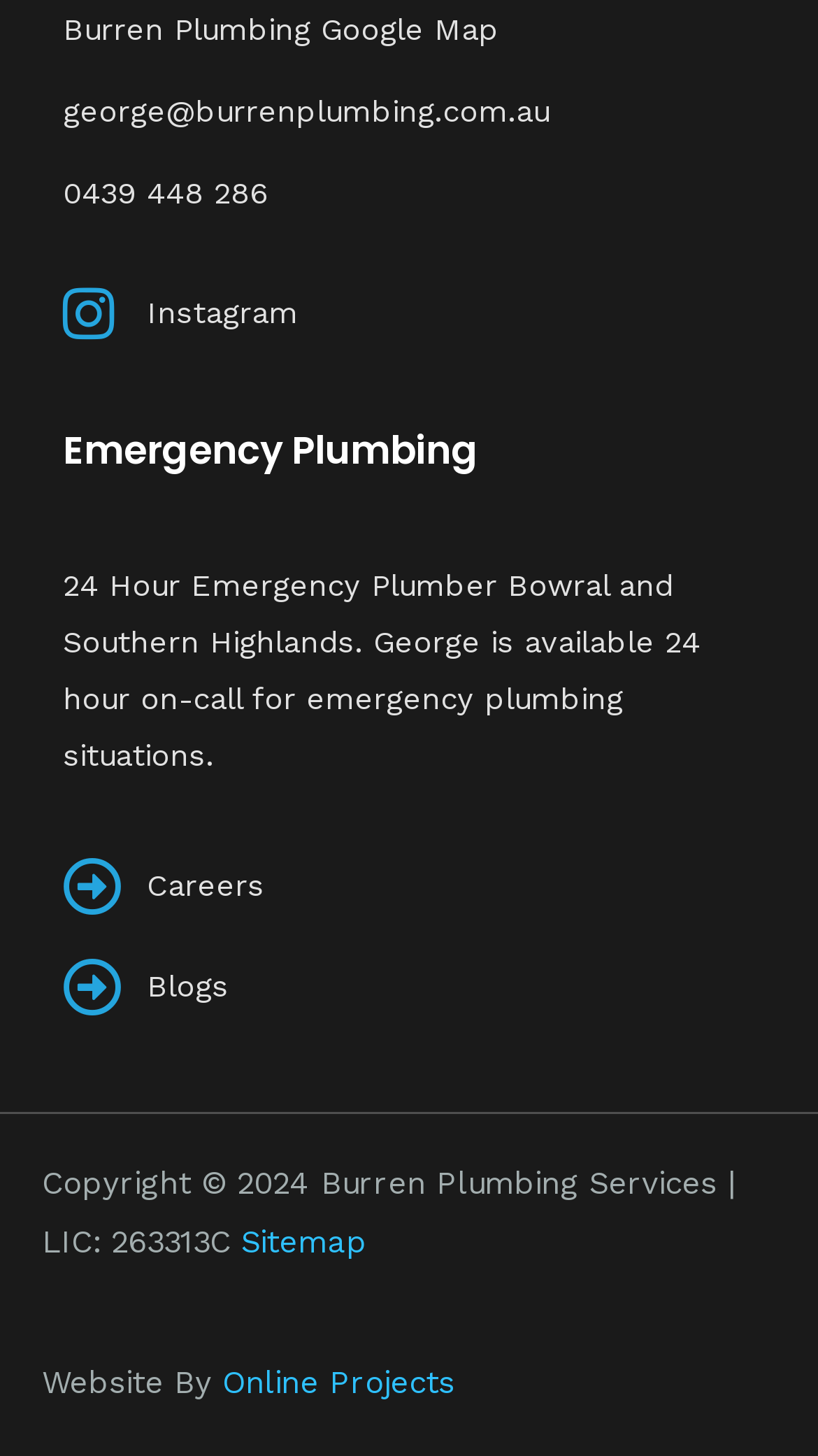Please reply with a single word or brief phrase to the question: 
What is the name of the plumber available 24 hours on-call?

George